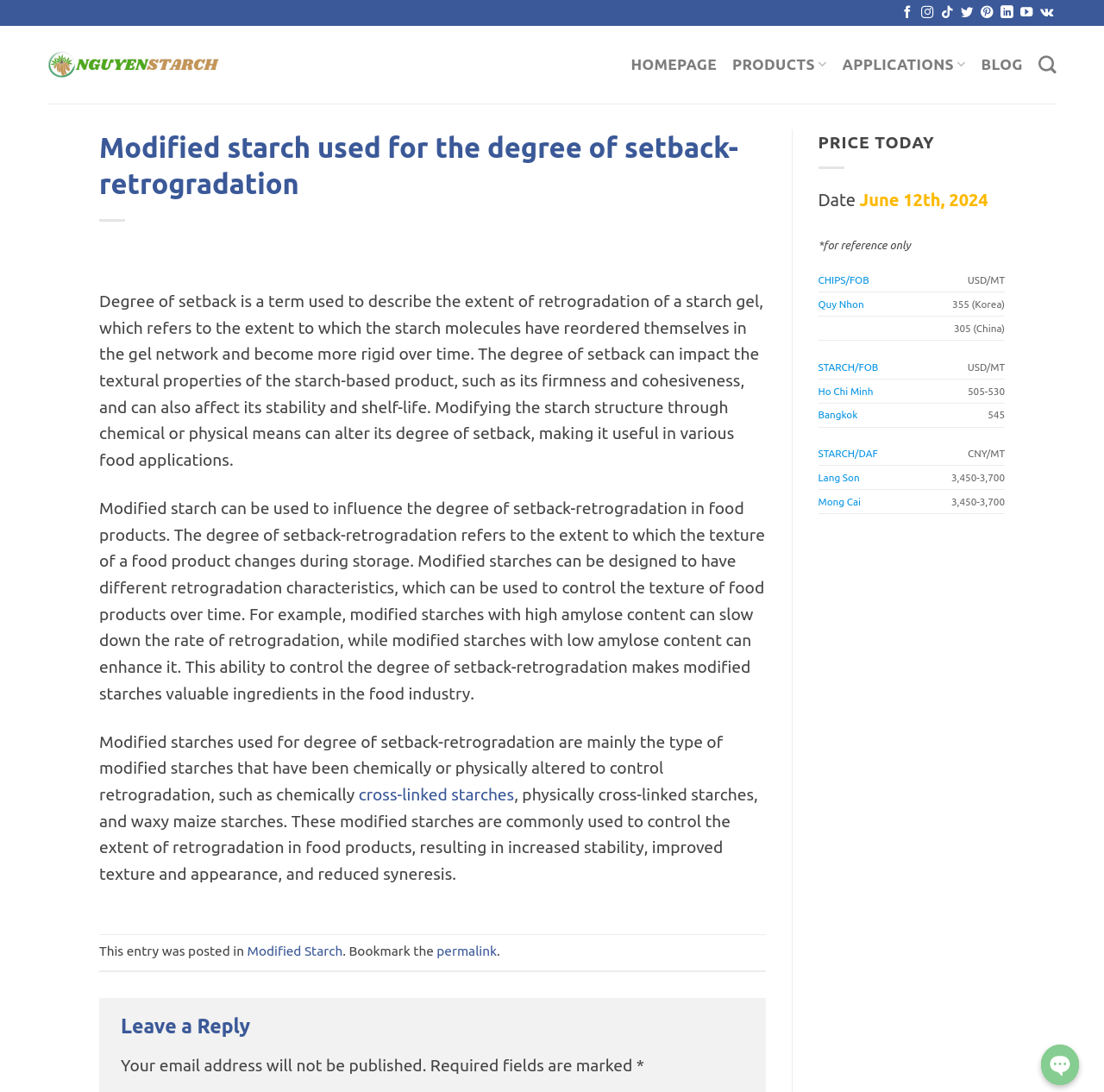Provide a one-word or short-phrase response to the question:
What is the purpose of modifying starch structure?

to influence the degree of setback-retrogradation